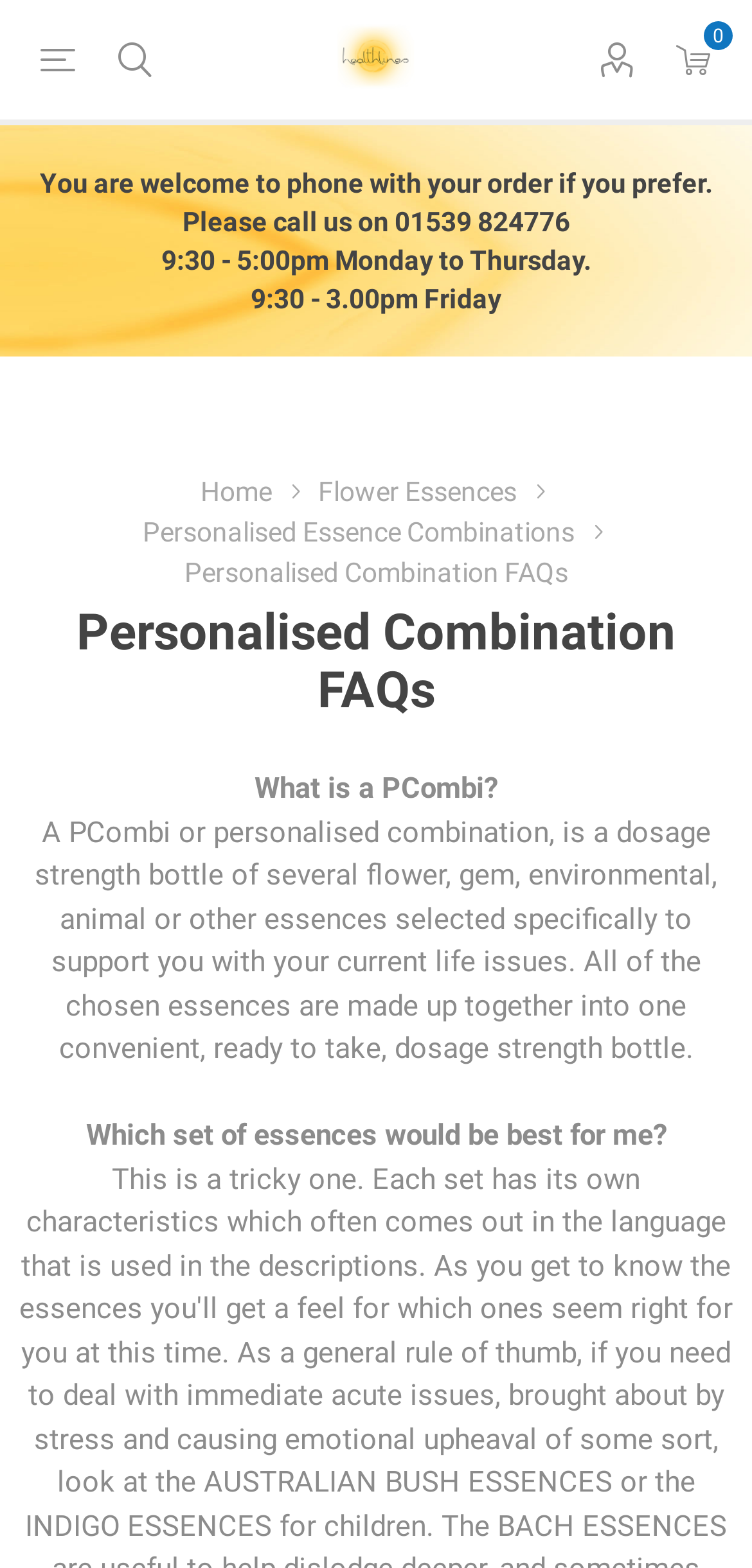What time is the office open on Fridays?
Give a detailed and exhaustive answer to the question.

I found the office hours by reading the text on the webpage, which says '9:30 - 3.00pm Friday'.